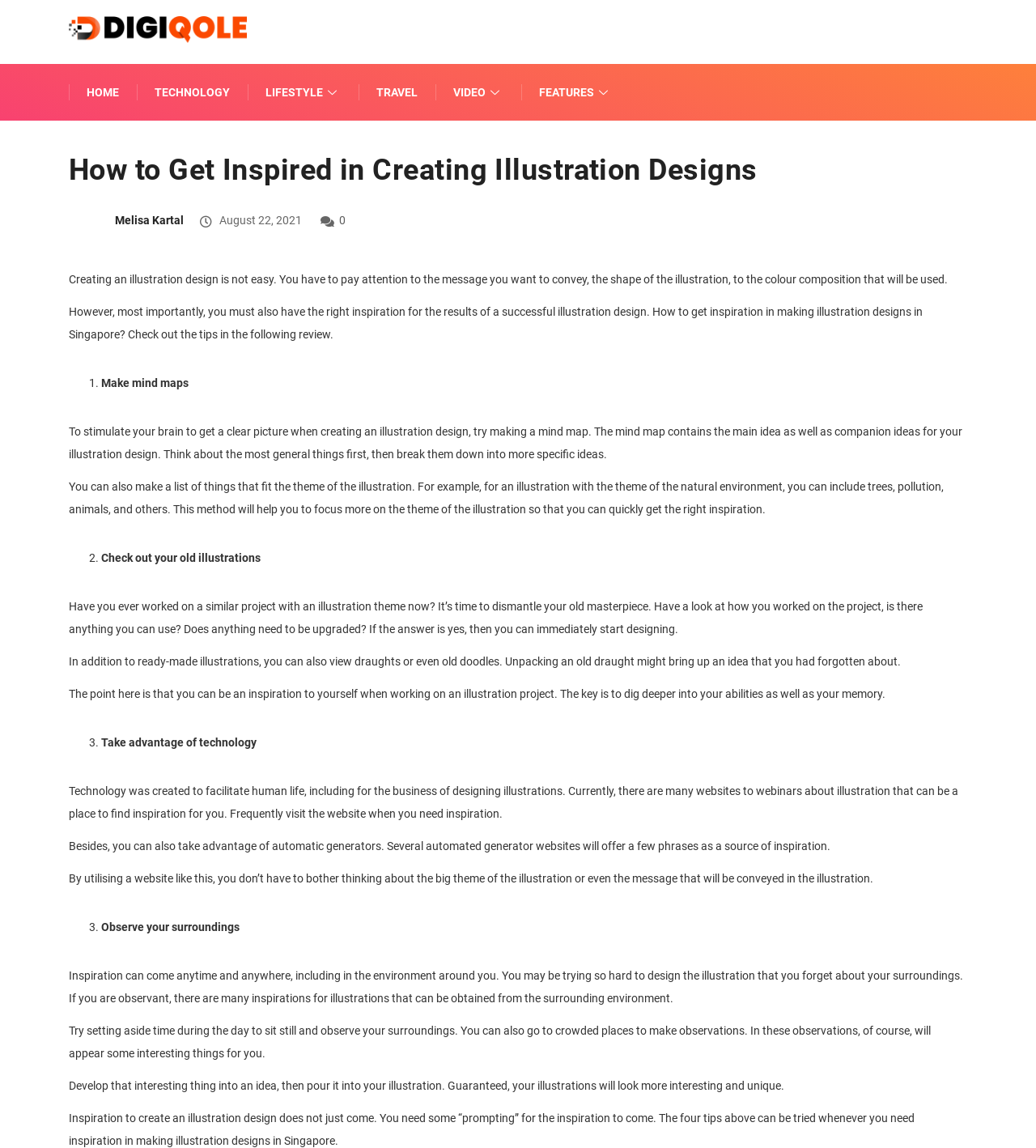Locate the bounding box of the UI element described in the following text: "Travel".

[0.346, 0.056, 0.42, 0.105]